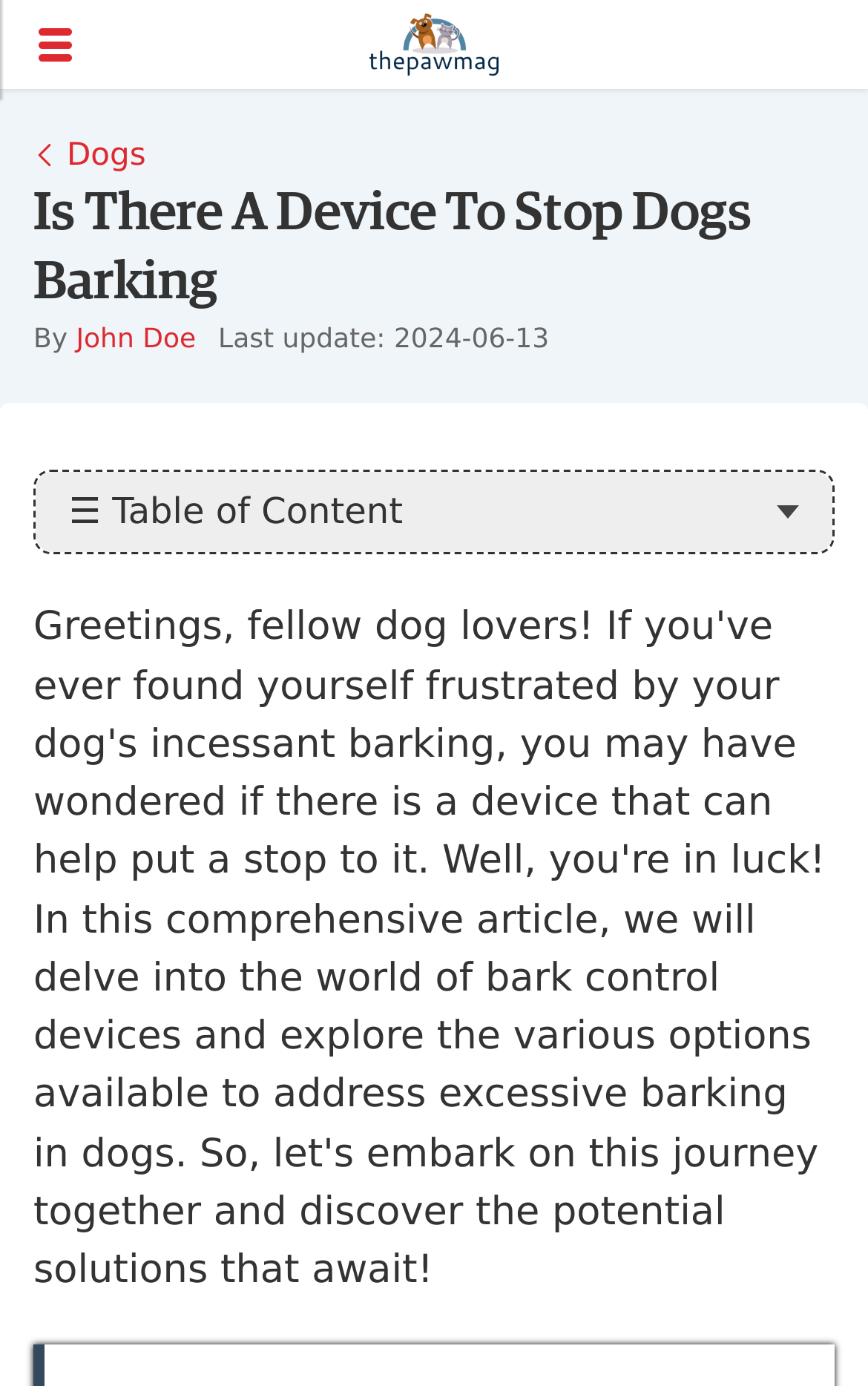Show the bounding box coordinates for the HTML element as described: "John Doe".

[0.088, 0.233, 0.226, 0.256]